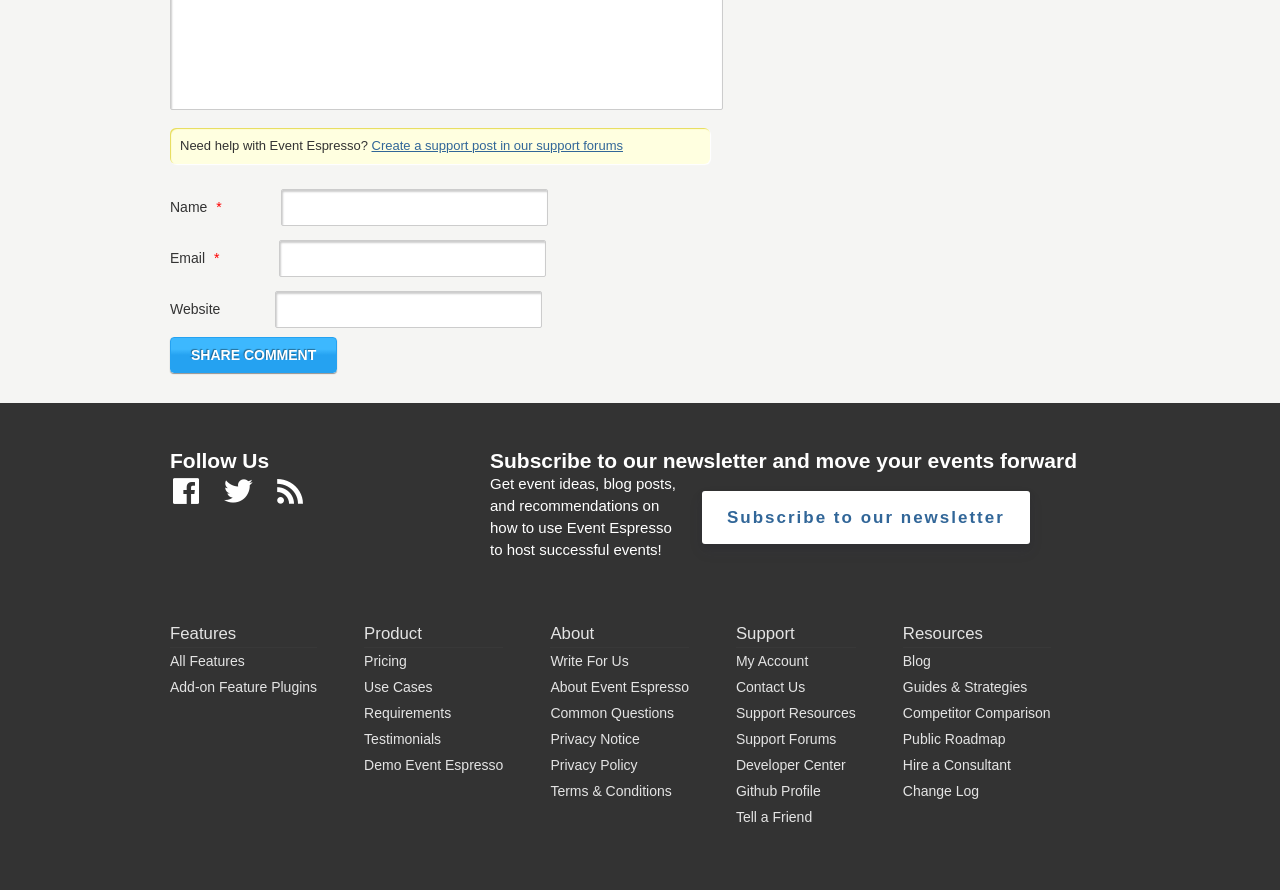Find and indicate the bounding box coordinates of the region you should select to follow the given instruction: "Subscribe to our newsletter".

[0.548, 0.552, 0.805, 0.612]